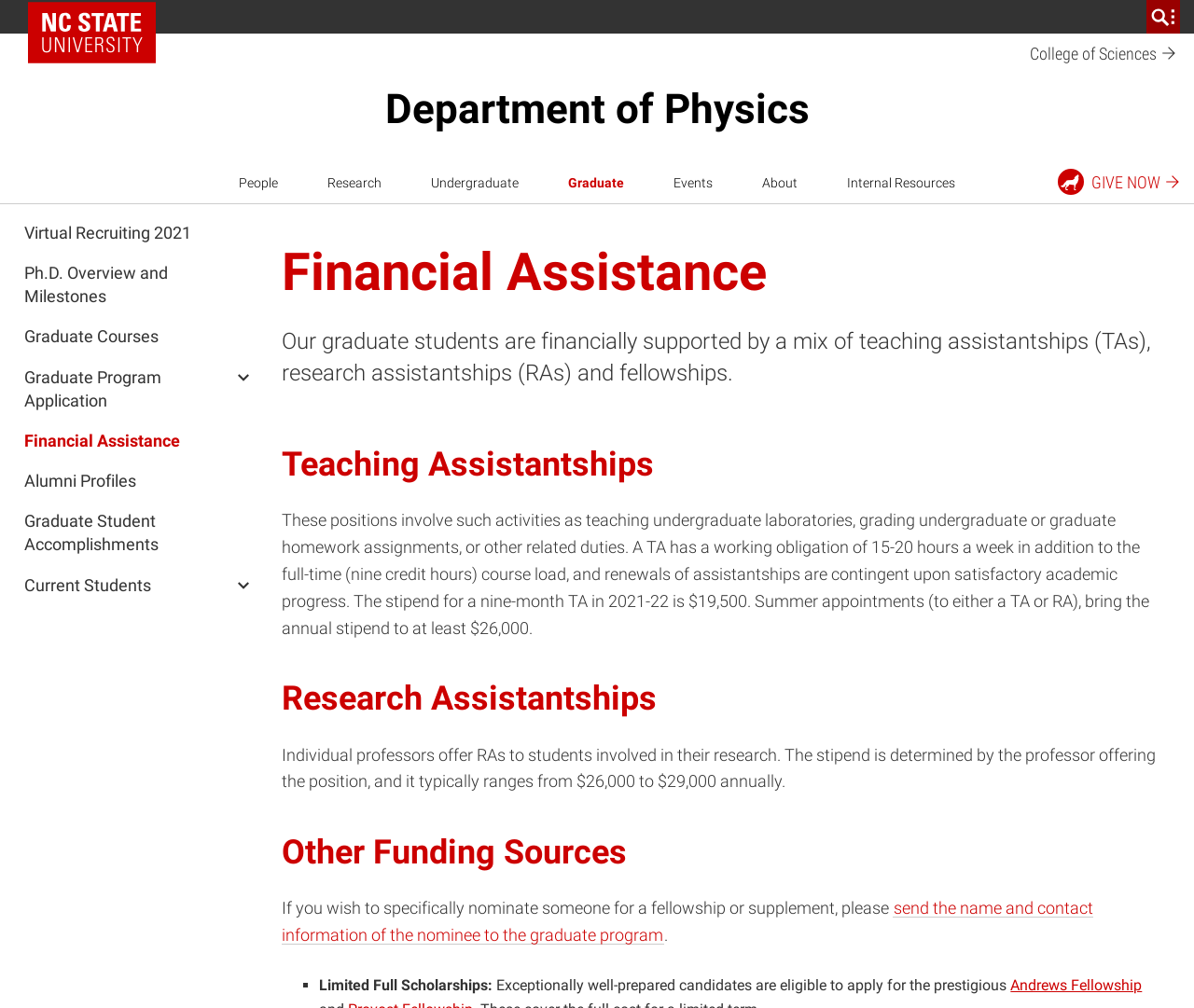Could you indicate the bounding box coordinates of the region to click in order to complete this instruction: "Learn about Graduate Program Application".

[0.02, 0.362, 0.207, 0.409]